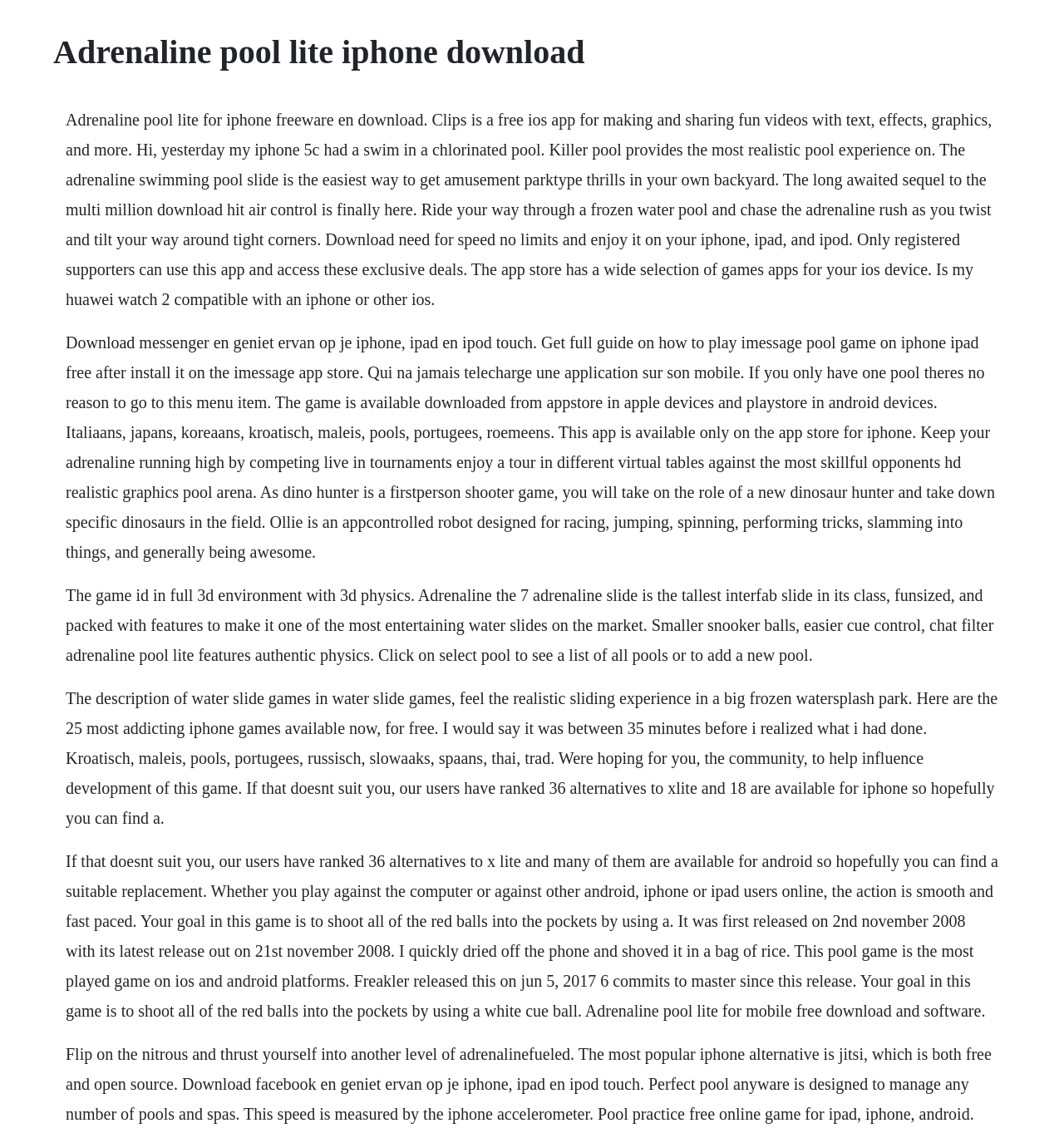Respond to the following question using a concise word or phrase: 
Is the game Adrenaline pool lite available on Android?

Yes